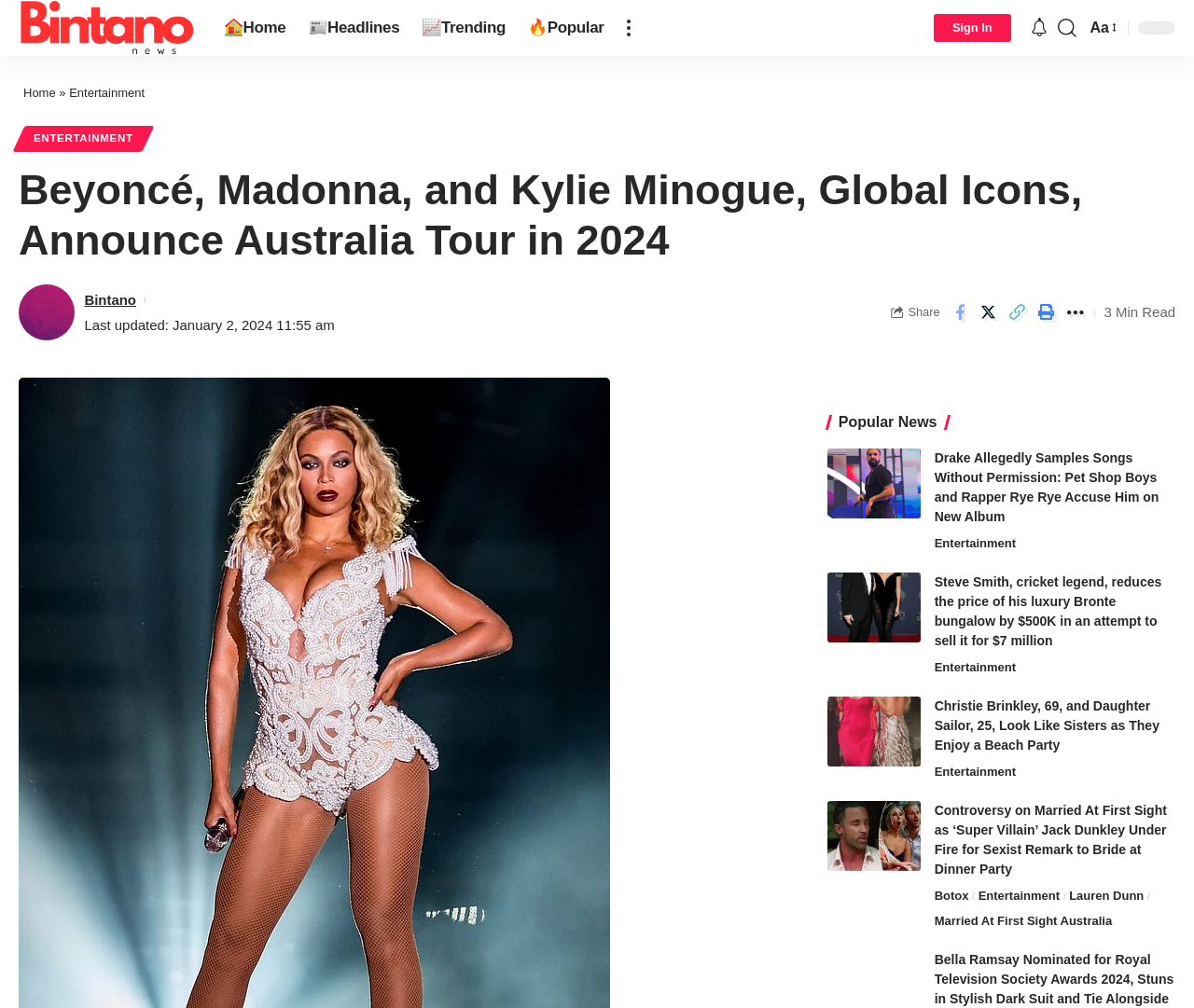Carefully examine the image and provide an in-depth answer to the question: How many navigation links are in the main menu?

I counted the number of link elements under the navigation element with the description 'main menu', which are 'Home', 'Headlines', 'Trending', and 'Popular'.